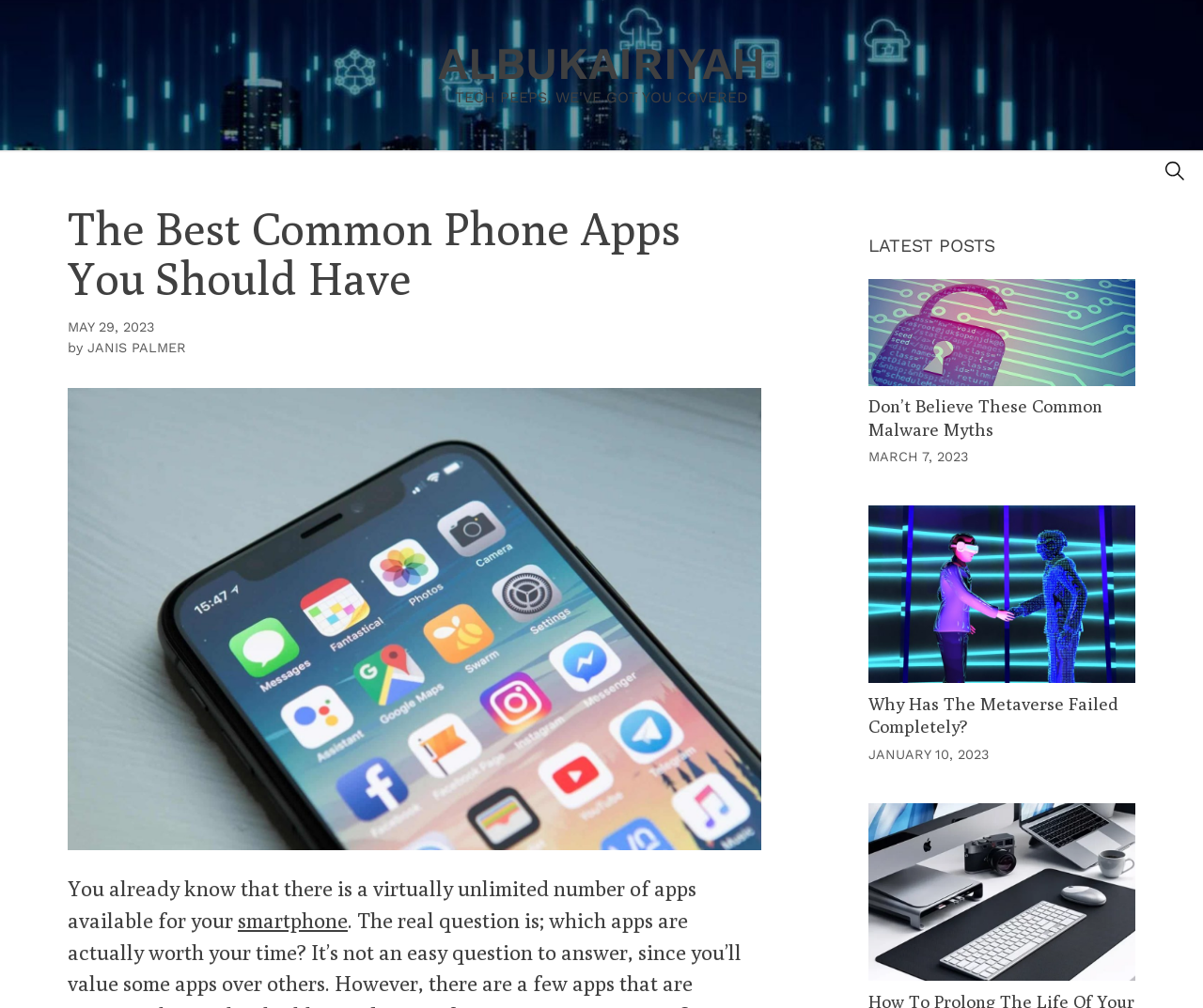What is the author of the article?
Based on the image, give a one-word or short phrase answer.

JANIS PALMER